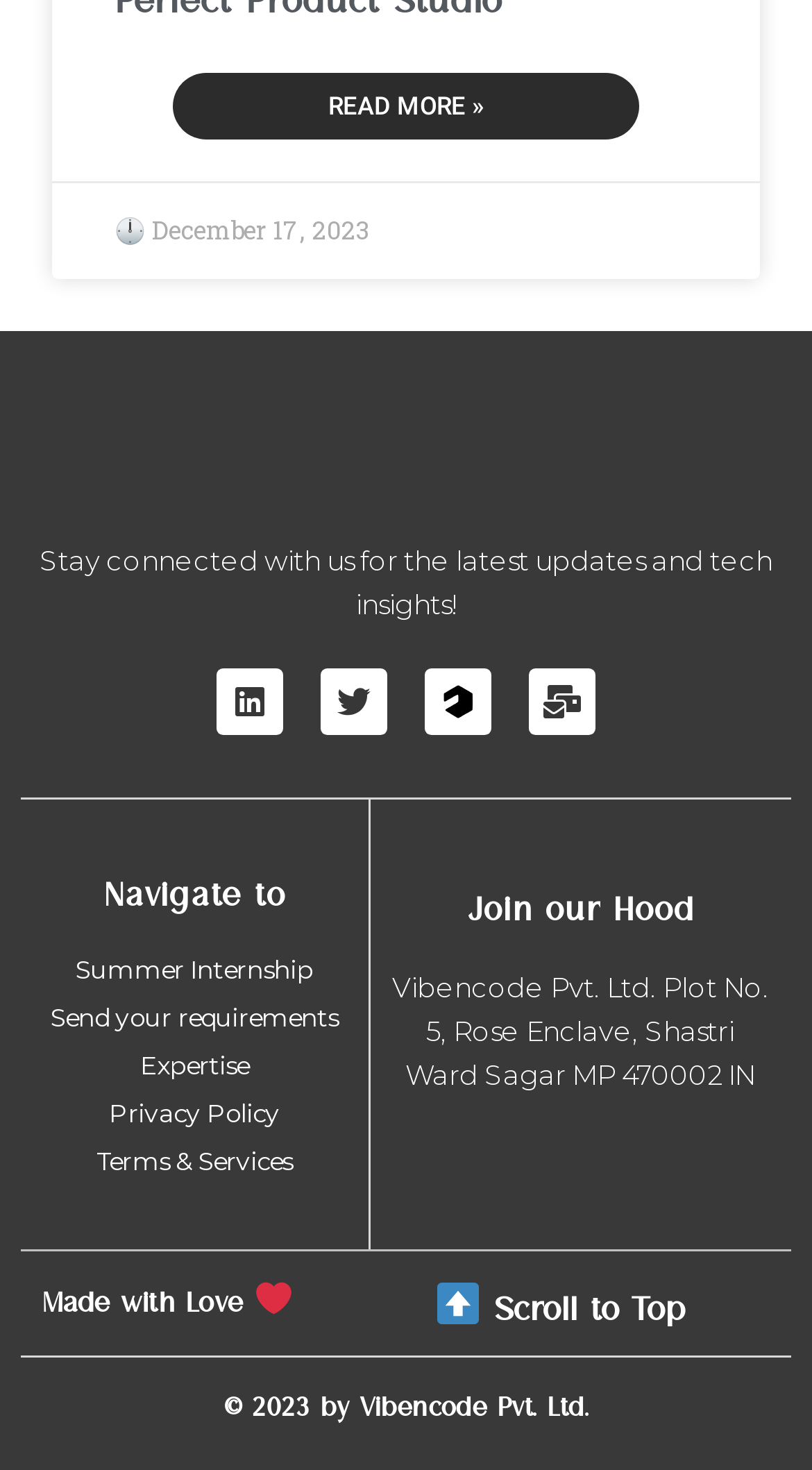How many social media links are present?
From the details in the image, answer the question comprehensively.

There are three social media links present on the webpage, namely Linkedin, Twitter, and Ambious, which are located at the top-right corner of the webpage.